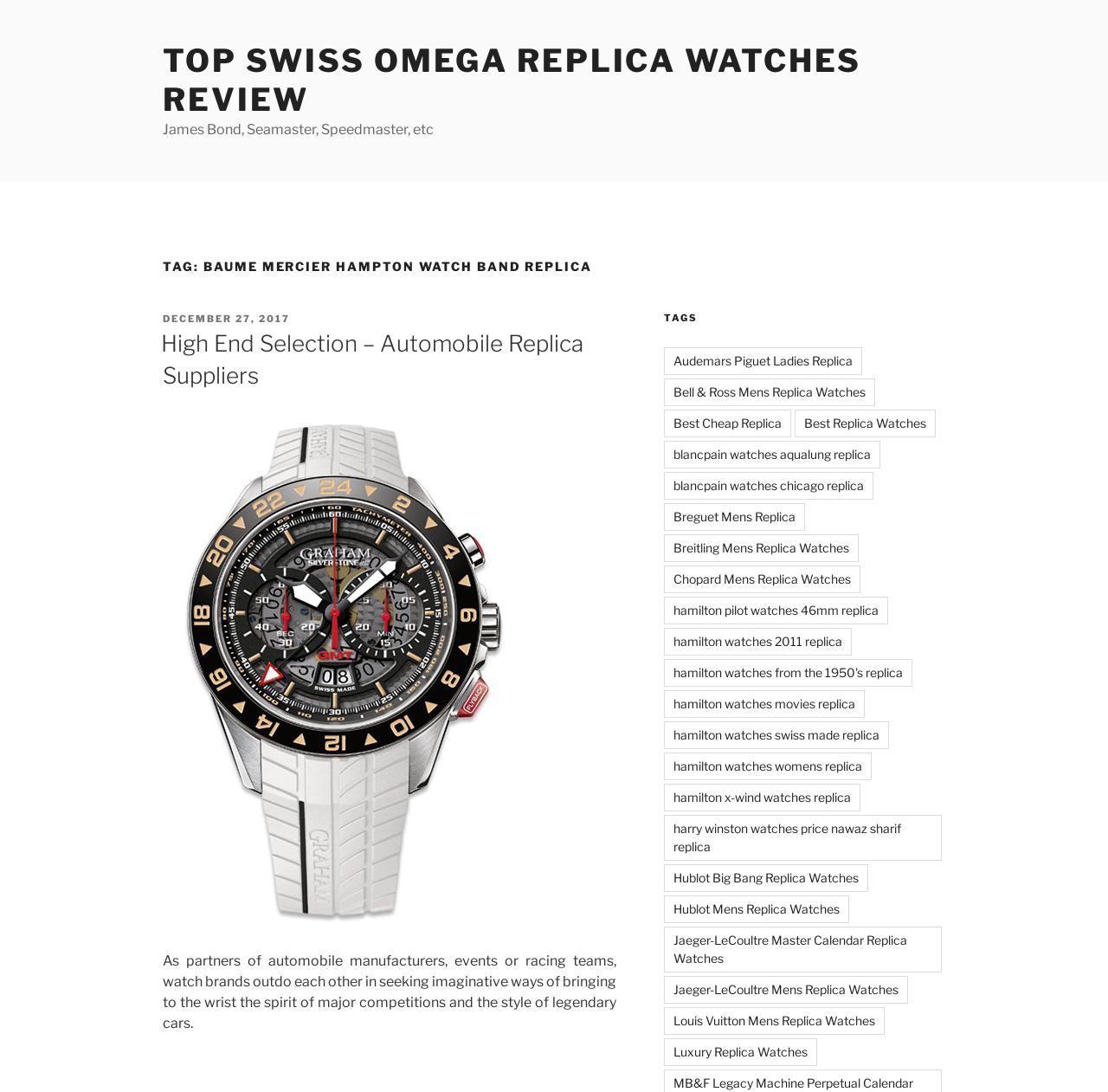Show the bounding box coordinates of the region that should be clicked to follow the instruction: "Read the 'As partners of automobile manufacturers...' text."

[0.147, 0.872, 0.556, 0.944]